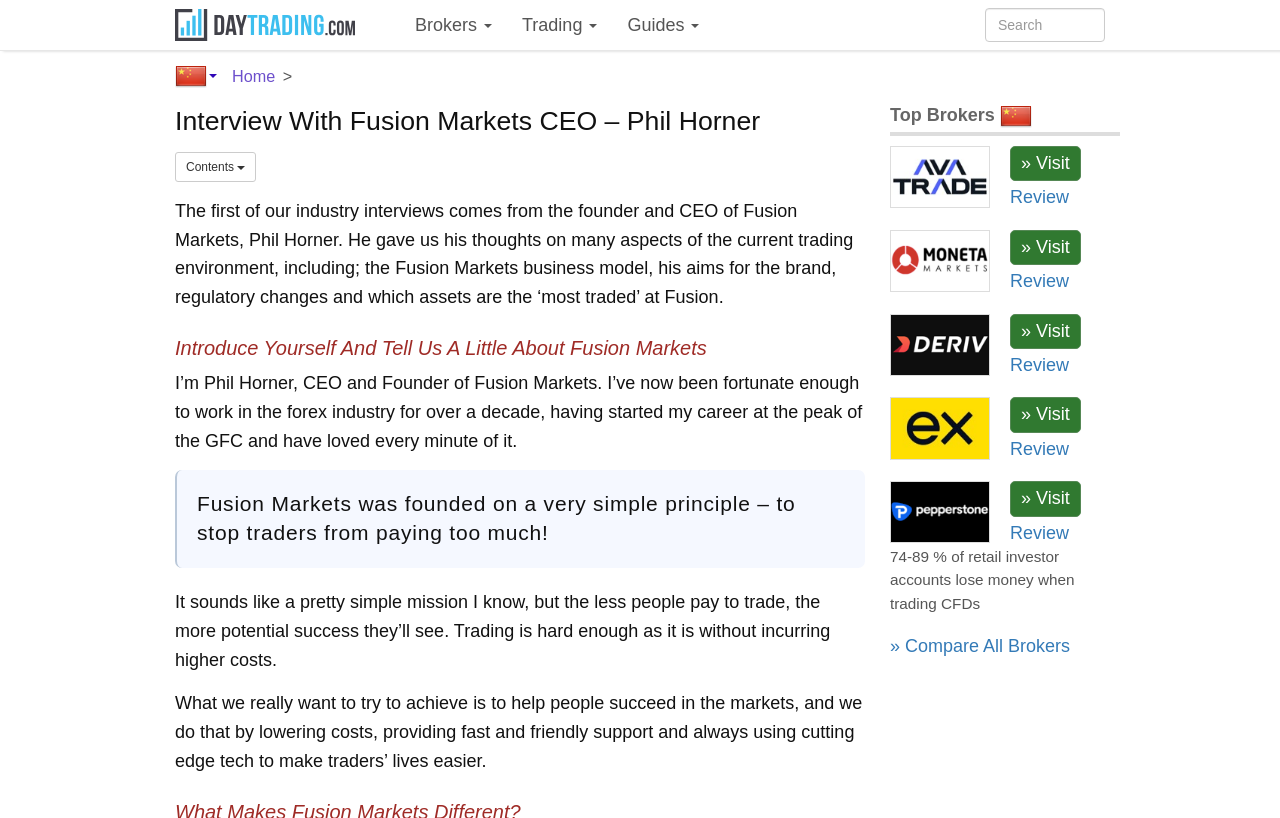Please find the bounding box for the UI element described by: "value="» Visit"".

[0.789, 0.486, 0.844, 0.529]